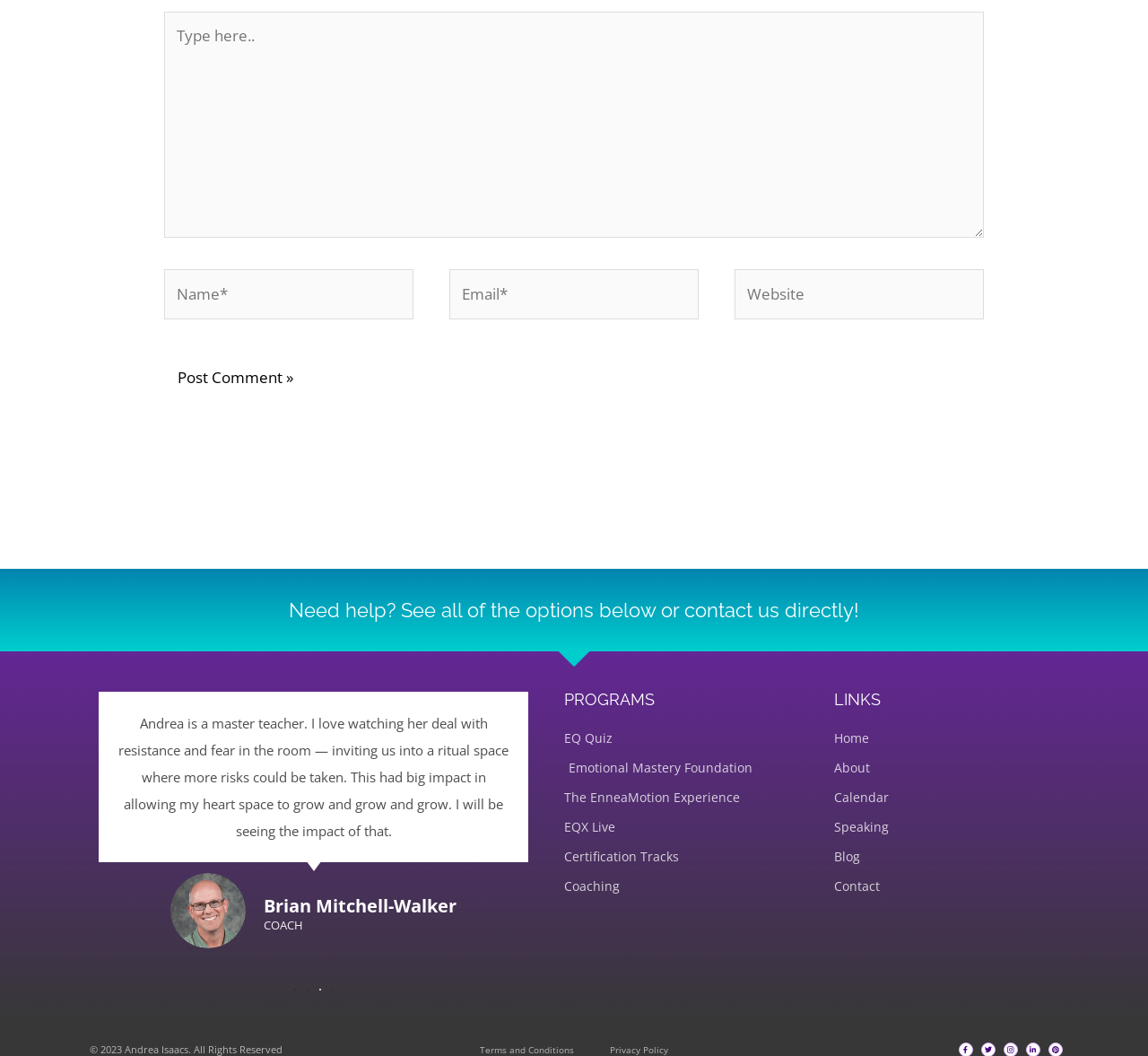Determine the bounding box coordinates of the clickable area required to perform the following instruction: "Click to post your comment". The coordinates should be represented as four float numbers between 0 and 1: [left, top, right, bottom].

[0.143, 0.336, 0.267, 0.38]